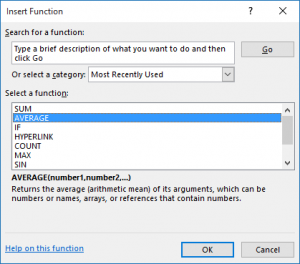Convey a rich and detailed description of the image.

The image displays a dialog box titled "Insert Function" from Microsoft Excel. This interface allows users to search for and select various functions that can be utilized within a spreadsheet. At the top, there is a search bar labeled "Search for a function," where users can type a brief description of the desired function or choose from a category. Below this, a list features commonly used functions, prominently displaying options such as "SUM" and "AVERAGE." The "AVERAGE" function is highlighted, accompanied by a brief description that explains it calculates the arithmetic mean of several arguments. The dialog also includes buttons for confirming the selection with "OK" or canceling the operation. This essential tool aids users in enhancing their Excel formulas, ensuring they can insert the right functions to perform calculations efficiently.